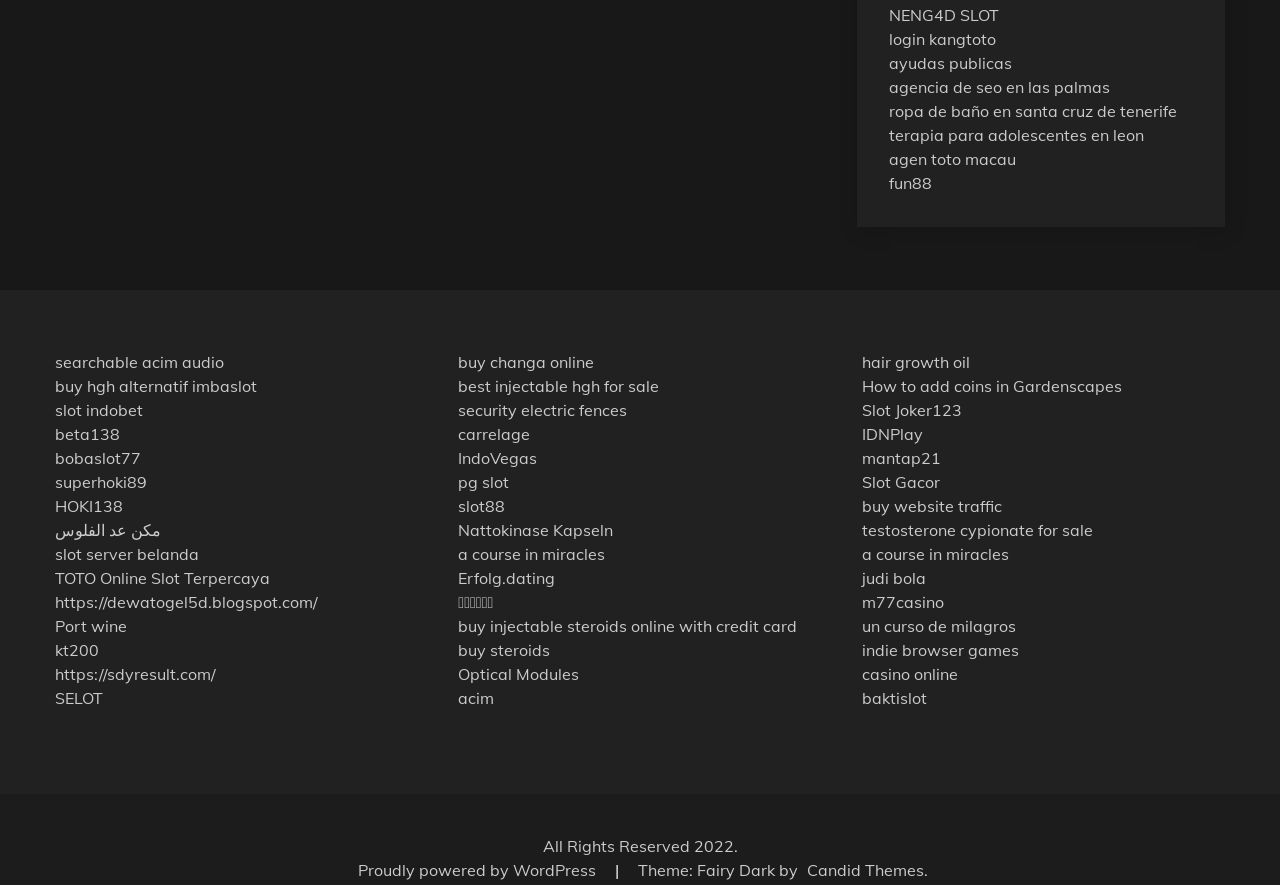Answer this question using a single word or a brief phrase:
How many columns of links are on this webpage?

3